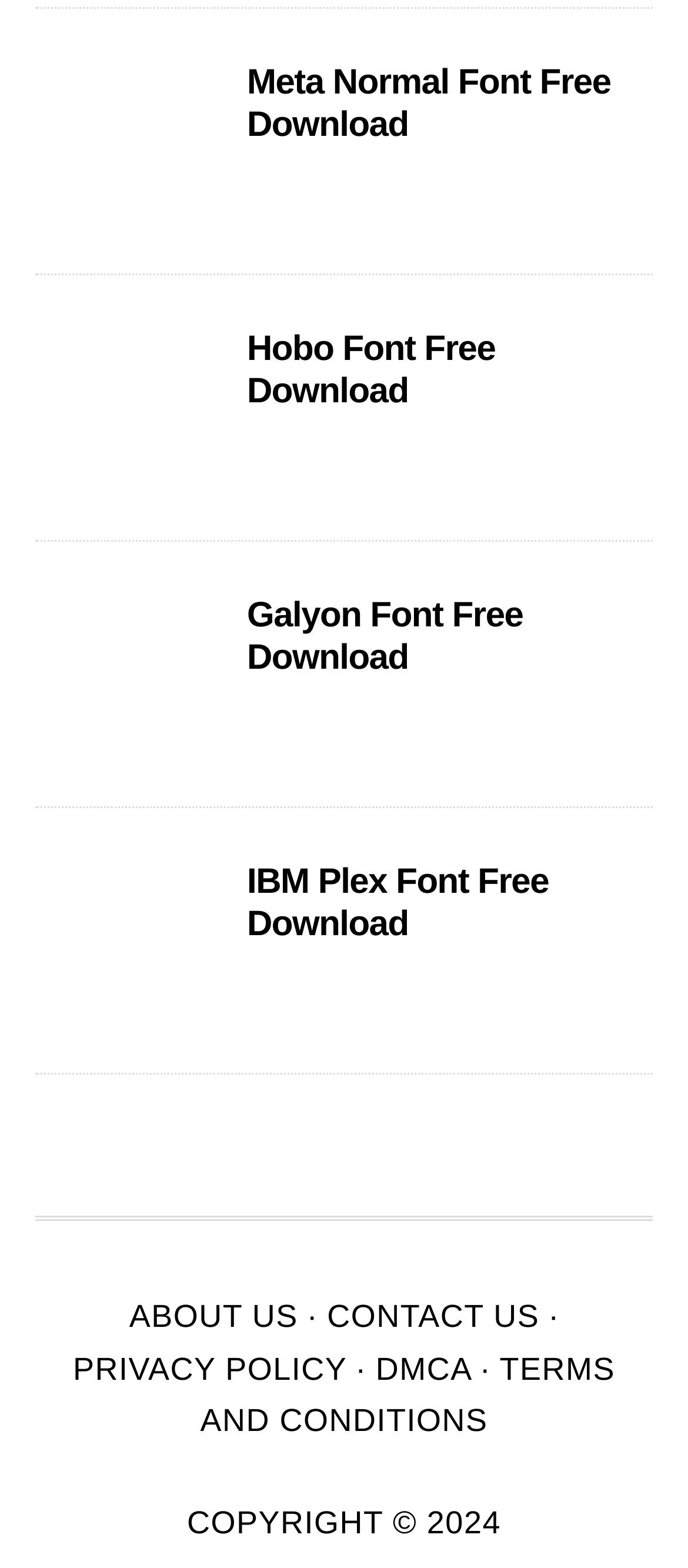Pinpoint the bounding box coordinates of the clickable area needed to execute the instruction: "Click on Threads". The coordinates should be specified as four float numbers between 0 and 1, i.e., [left, top, right, bottom].

None